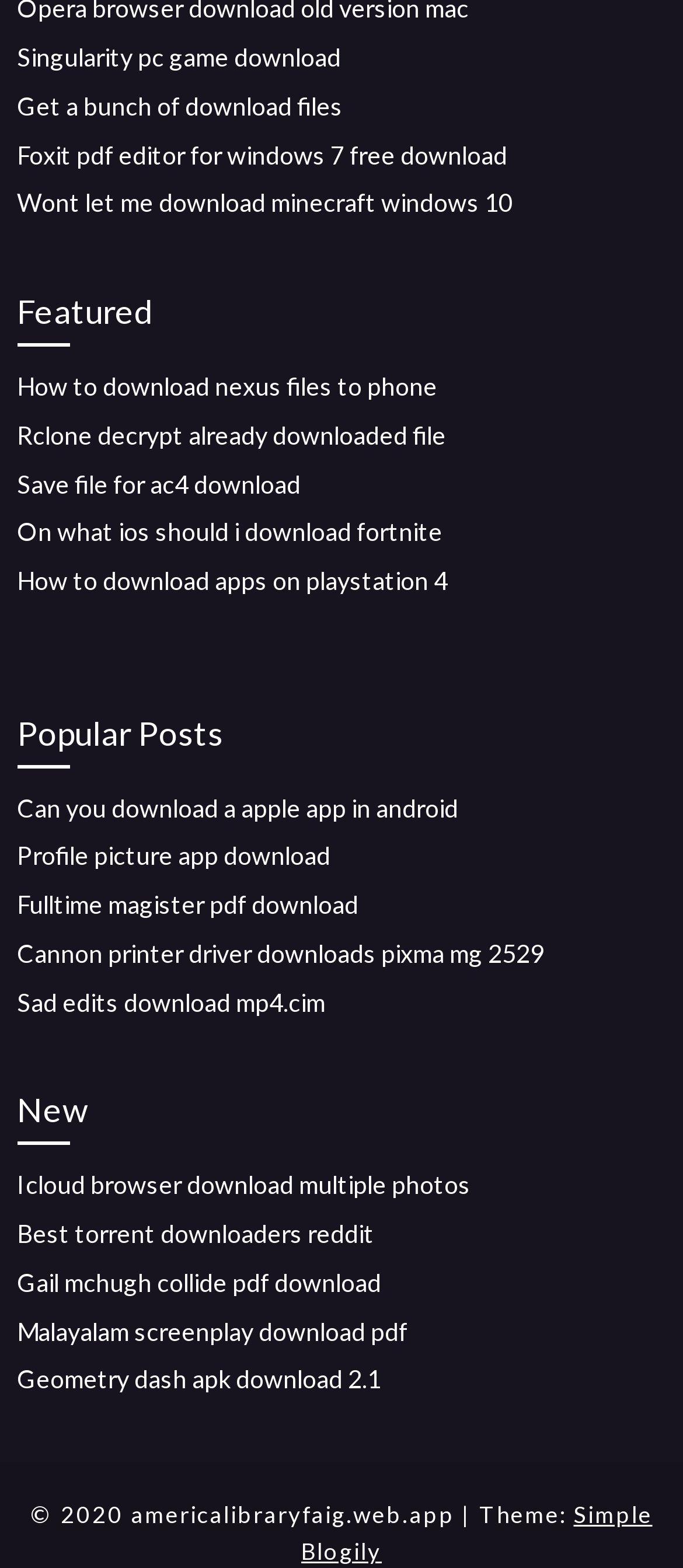What is the copyright information on this webpage?
Based on the screenshot, respond with a single word or phrase.

2020 americalibraryfaig.web.app